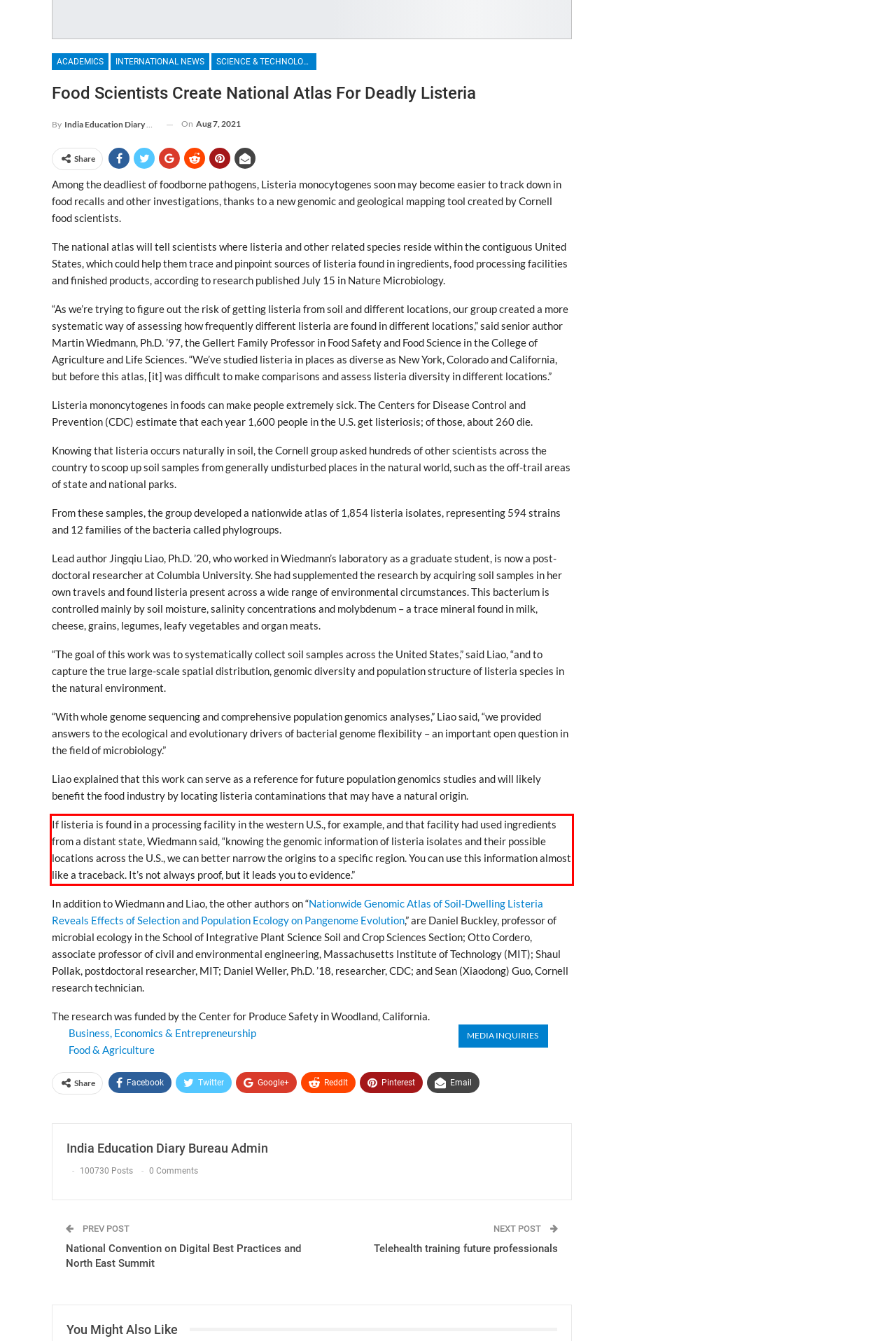Observe the screenshot of the webpage that includes a red rectangle bounding box. Conduct OCR on the content inside this red bounding box and generate the text.

If listeria is found in a processing facility in the western U.S., for example, and that facility had used ingredients from a distant state, Wiedmann said, “knowing the genomic information of listeria isolates and their possible locations across the U.S., we can better narrow the origins to a specific region. You can use this information almost like a traceback. It’s not always proof, but it leads you to evidence.”